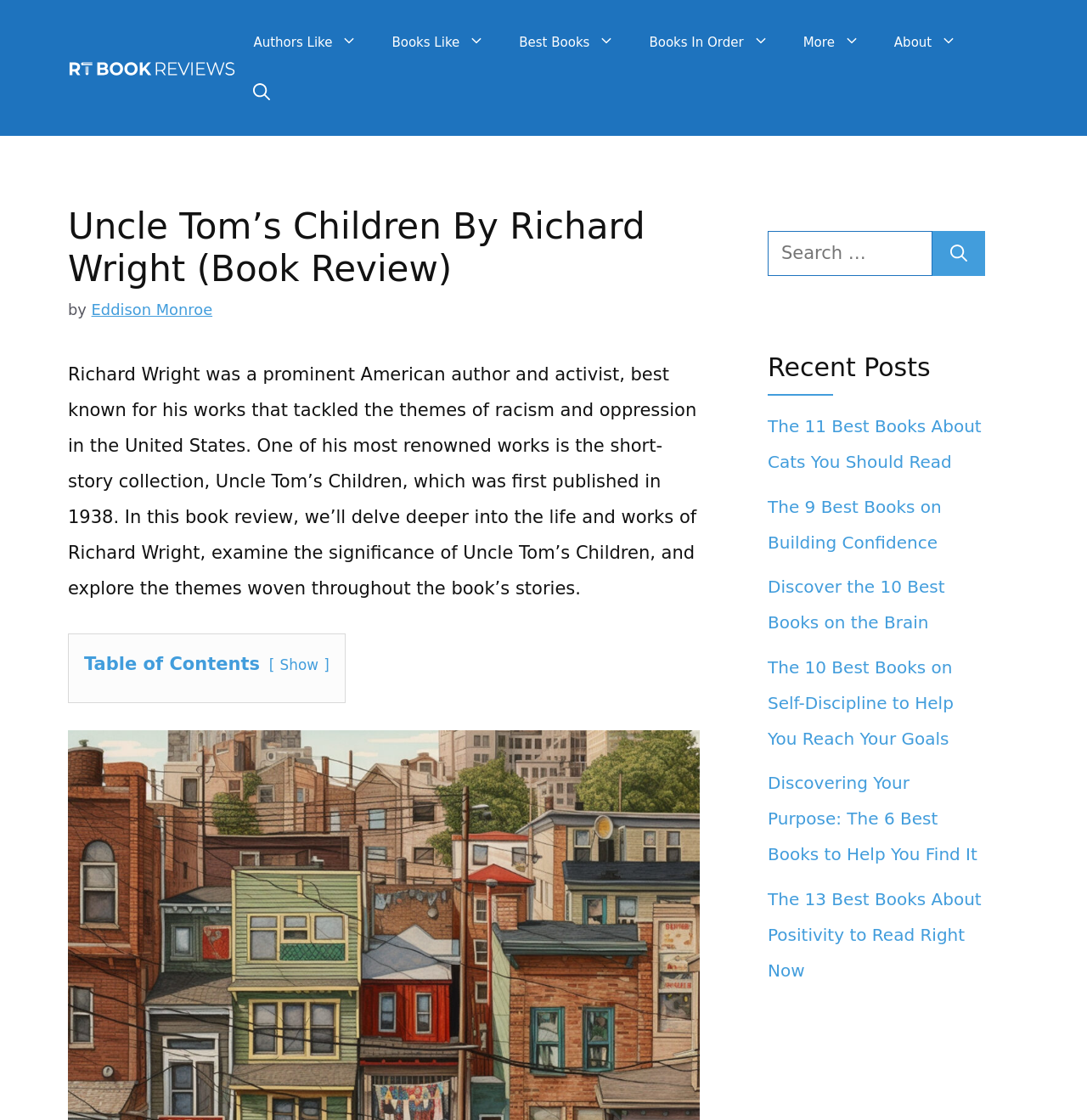Locate the bounding box coordinates of the segment that needs to be clicked to meet this instruction: "View the related post about iPhone X vs iPhone 7".

None